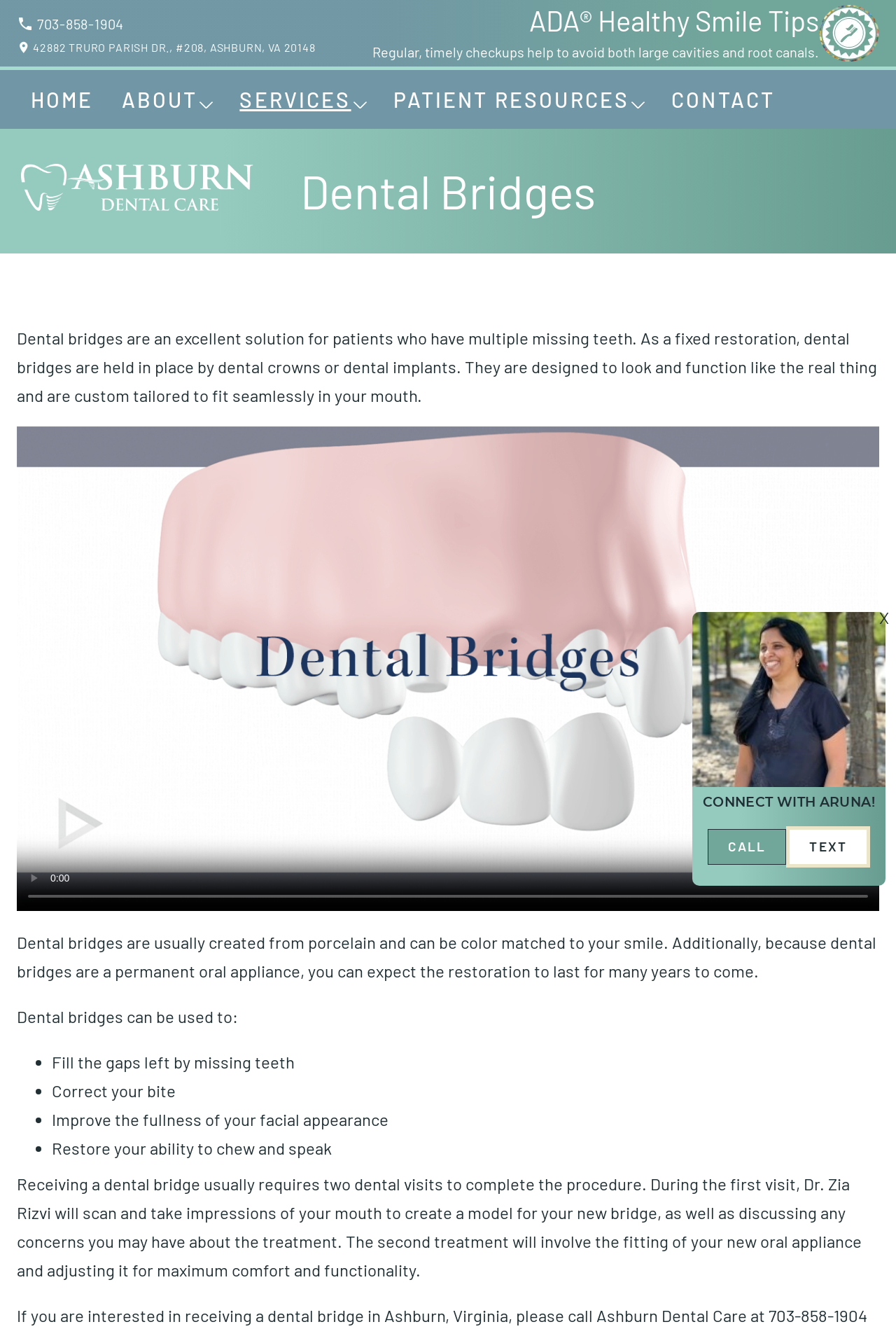Please mark the clickable region by giving the bounding box coordinates needed to complete this instruction: "View the office photo".

[0.914, 0.004, 0.981, 0.046]